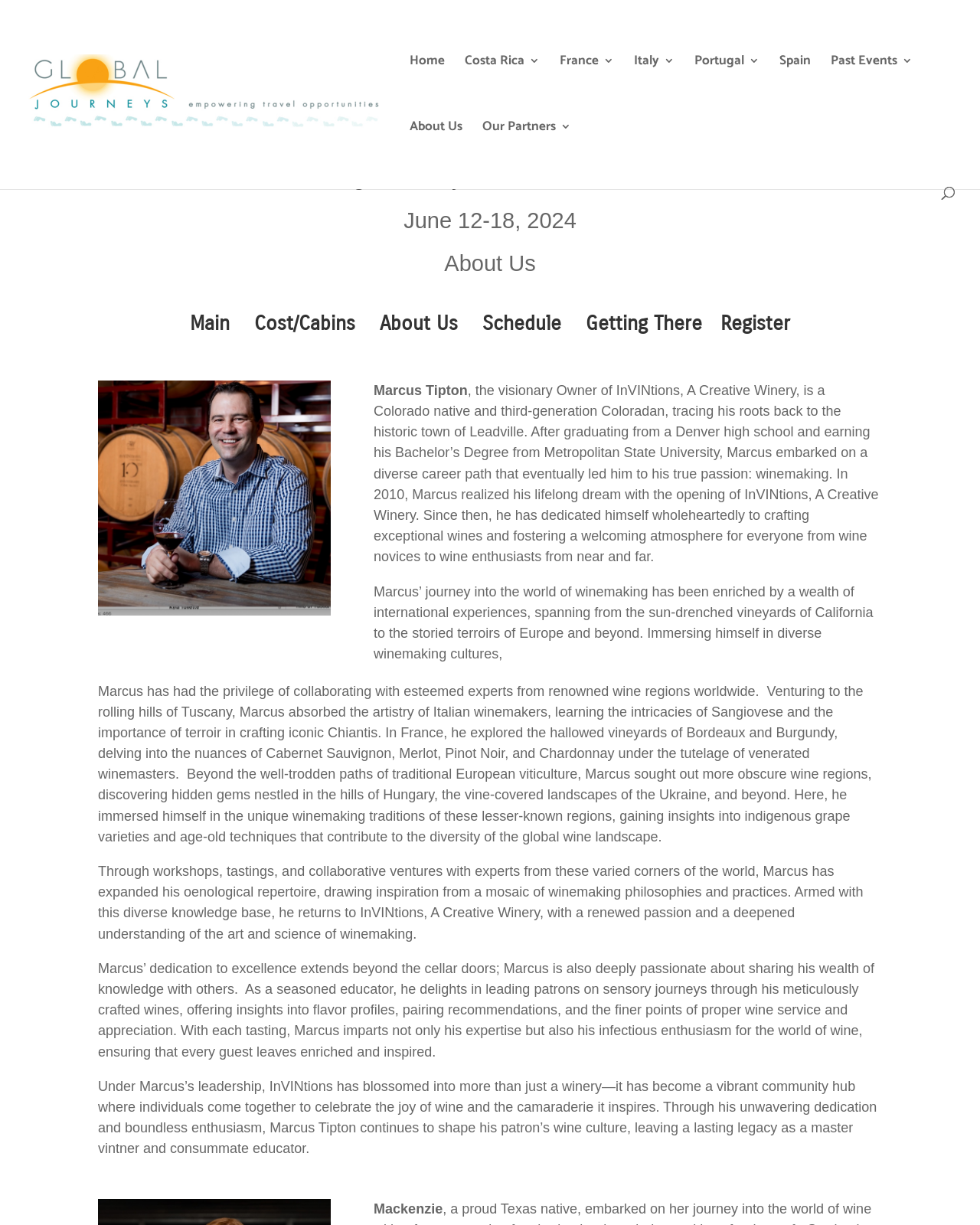Pinpoint the bounding box coordinates of the area that should be clicked to complete the following instruction: "Click on the 'Register' link". The coordinates must be given as four float numbers between 0 and 1, i.e., [left, top, right, bottom].

[0.735, 0.254, 0.806, 0.274]